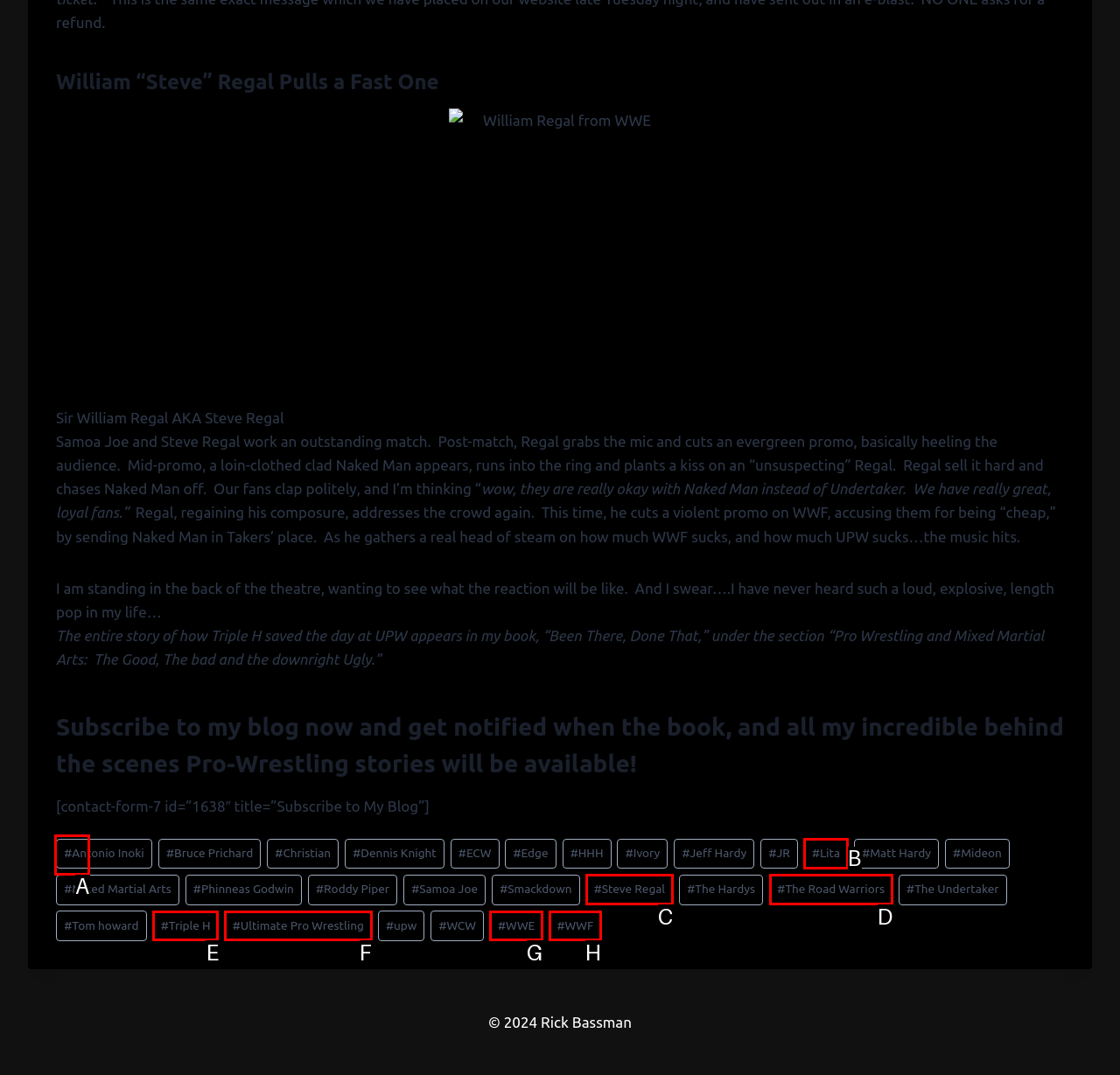Indicate the letter of the UI element that should be clicked to accomplish the task: Click on the 'Home' link. Answer with the letter only.

None